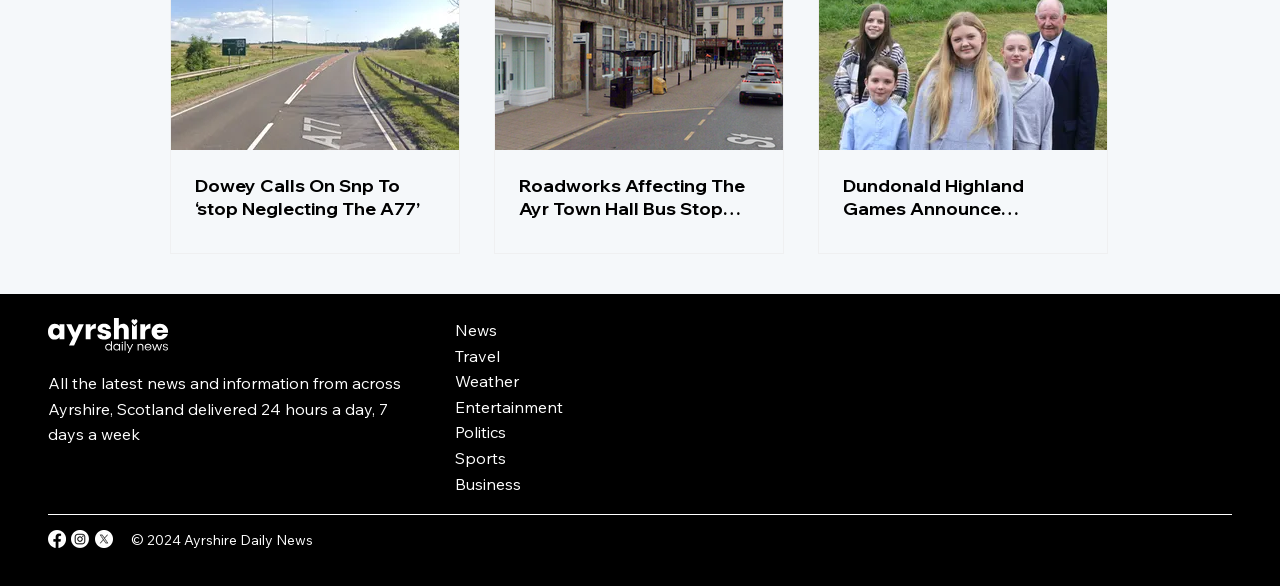Please find the bounding box coordinates of the section that needs to be clicked to achieve this instruction: "Read about Dundonald Highland Games".

[0.659, 0.297, 0.846, 0.375]